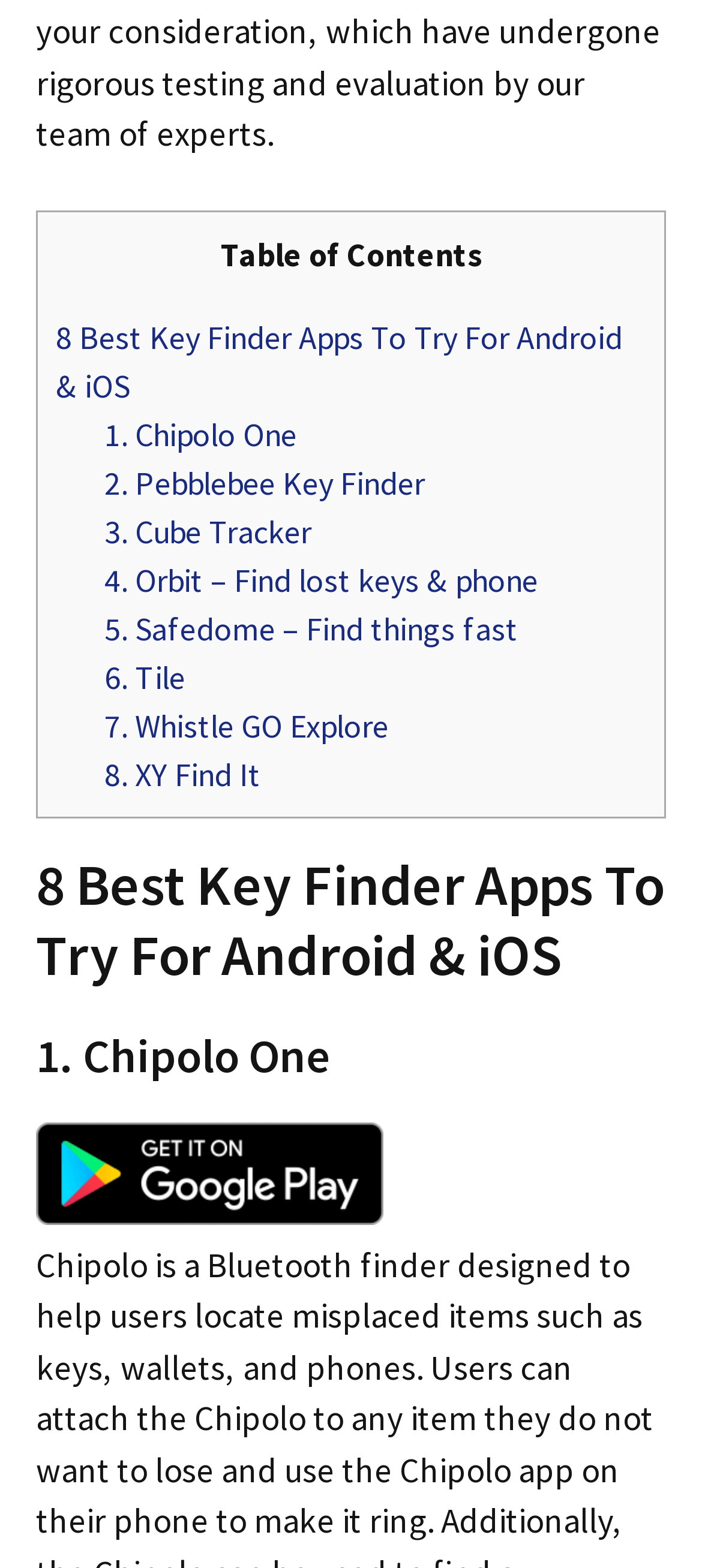Could you locate the bounding box coordinates for the section that should be clicked to accomplish this task: "Read about the 8 best key finder apps".

[0.079, 0.201, 0.887, 0.259]